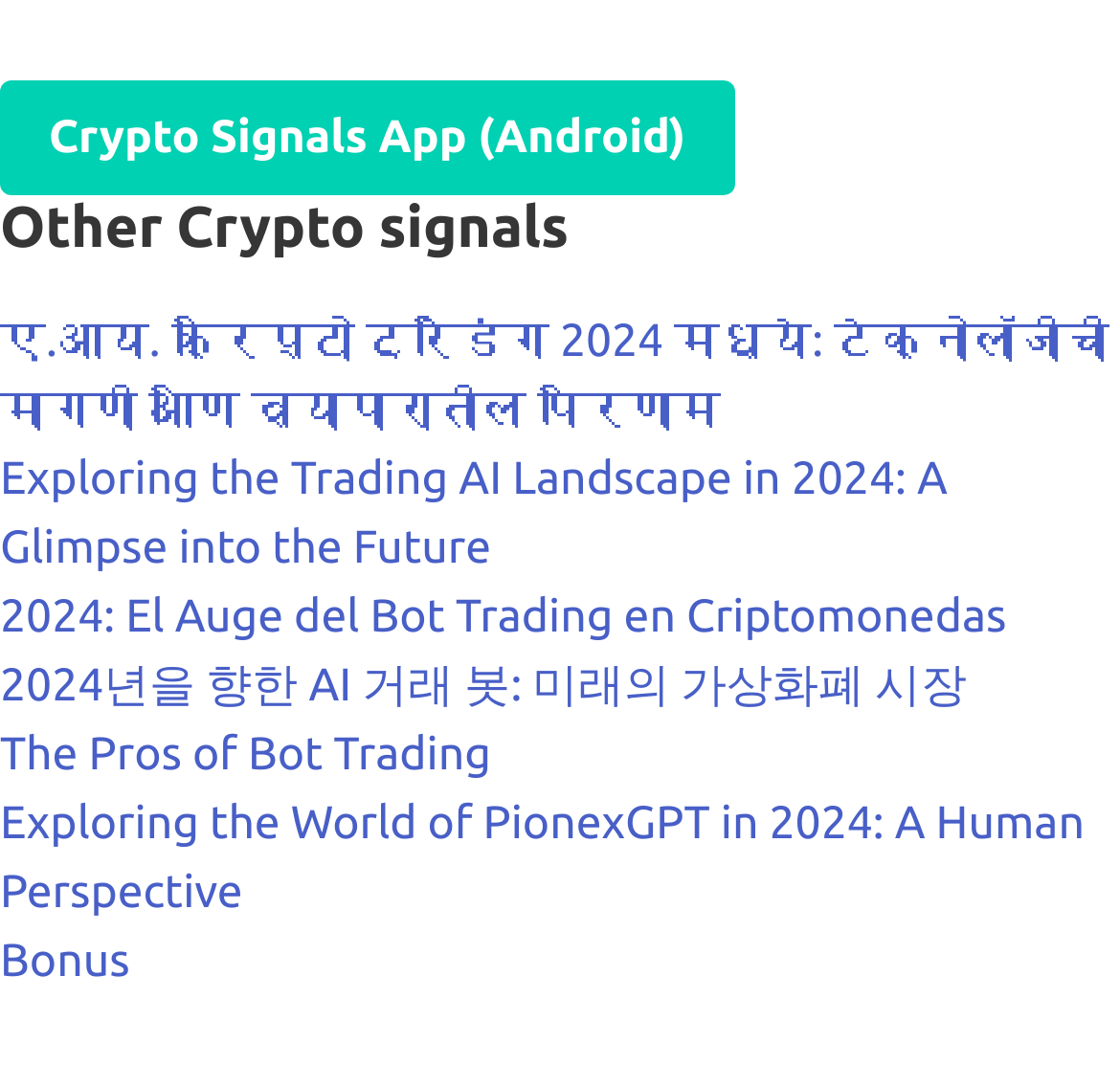Determine the bounding box coordinates of the region I should click to achieve the following instruction: "Click on Crypto Signals App link". Ensure the bounding box coordinates are four float numbers between 0 and 1, i.e., [left, top, right, bottom].

[0.0, 0.076, 0.656, 0.184]